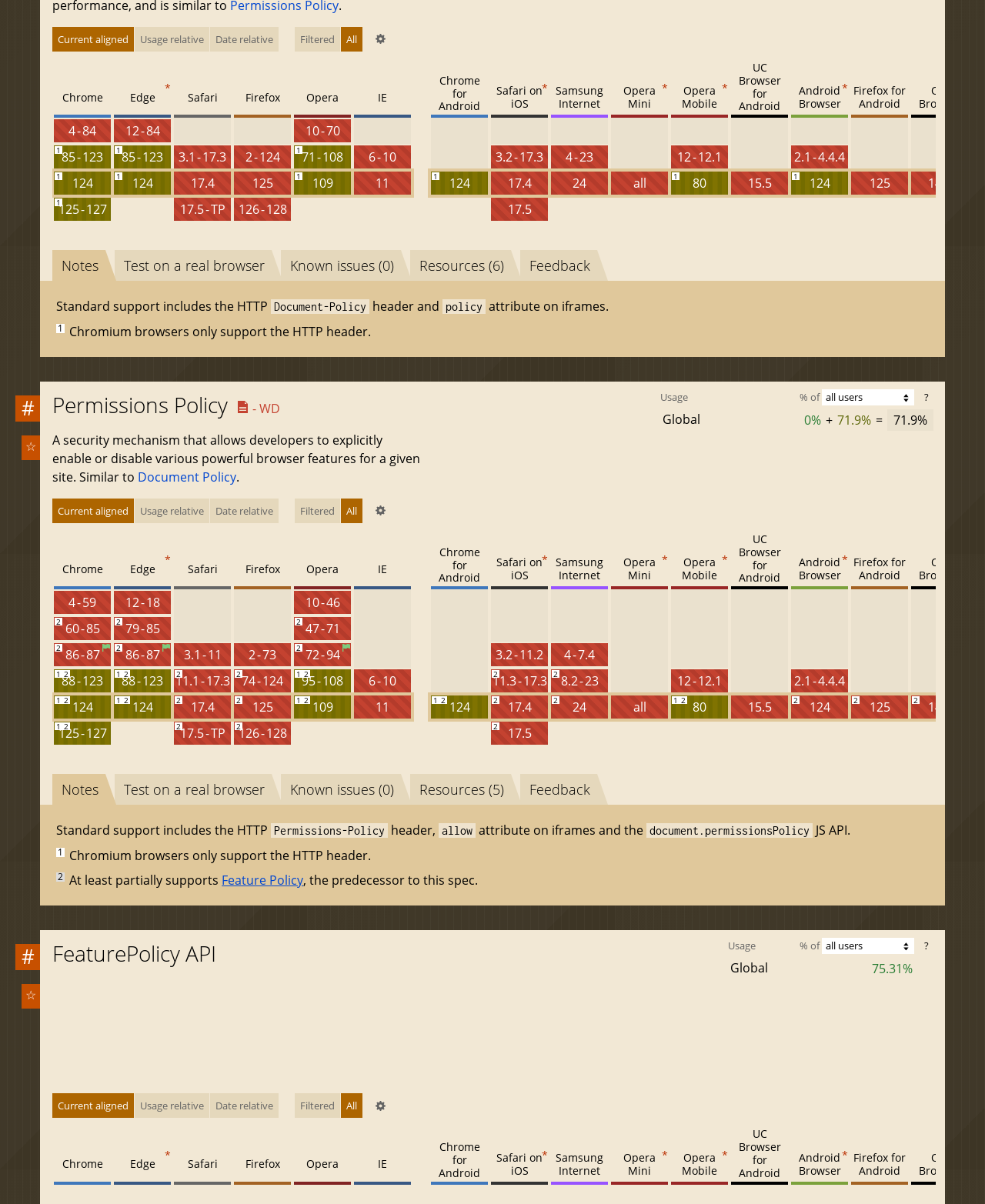Pinpoint the bounding box coordinates of the element you need to click to execute the following instruction: "Click the 'Current aligned' button". The bounding box should be represented by four float numbers between 0 and 1, in the format [left, top, right, bottom].

[0.053, 0.022, 0.136, 0.043]